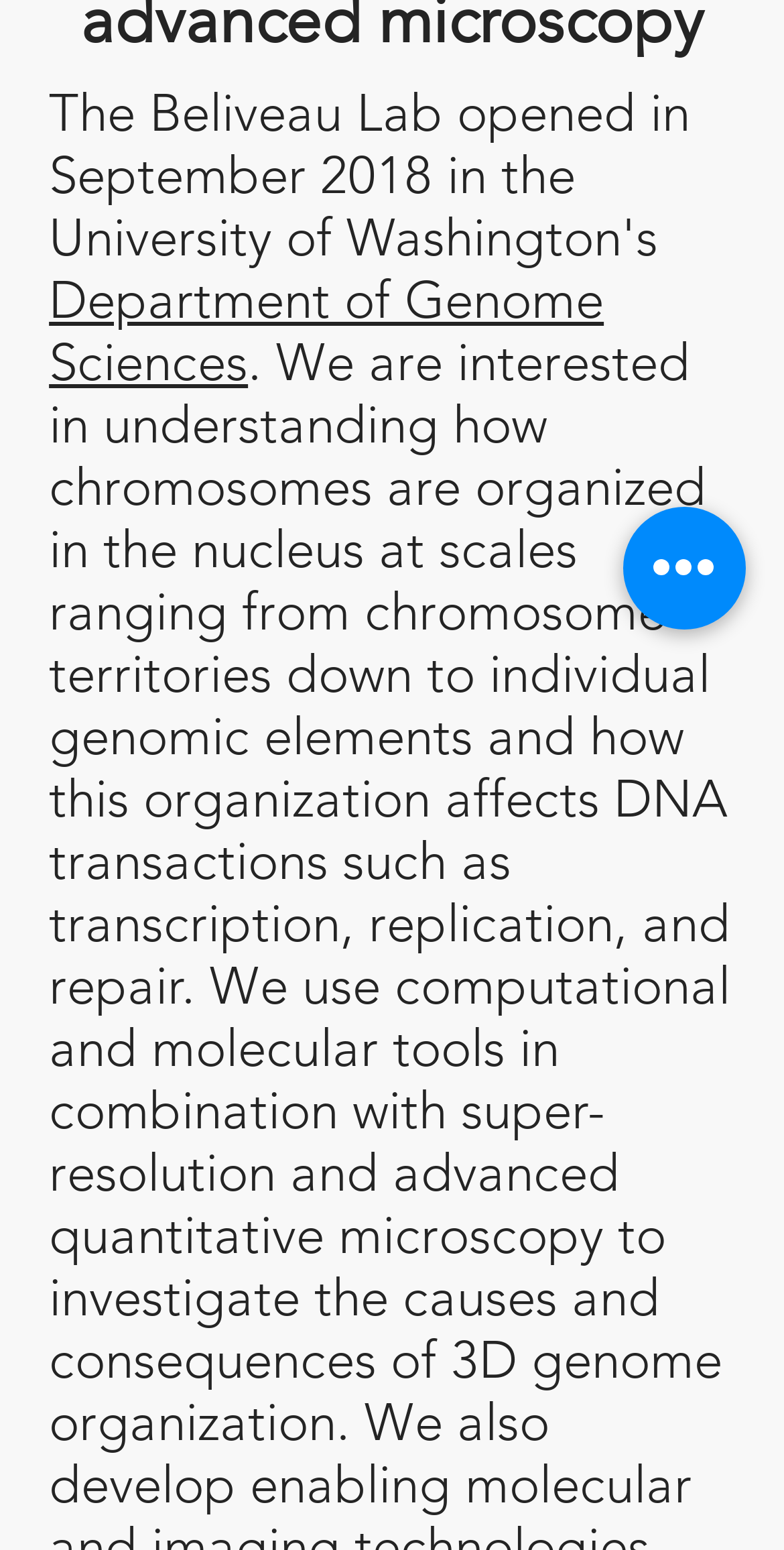Determine the bounding box for the described UI element: "UW Medicine".

[0.409, 0.938, 0.676, 0.965]